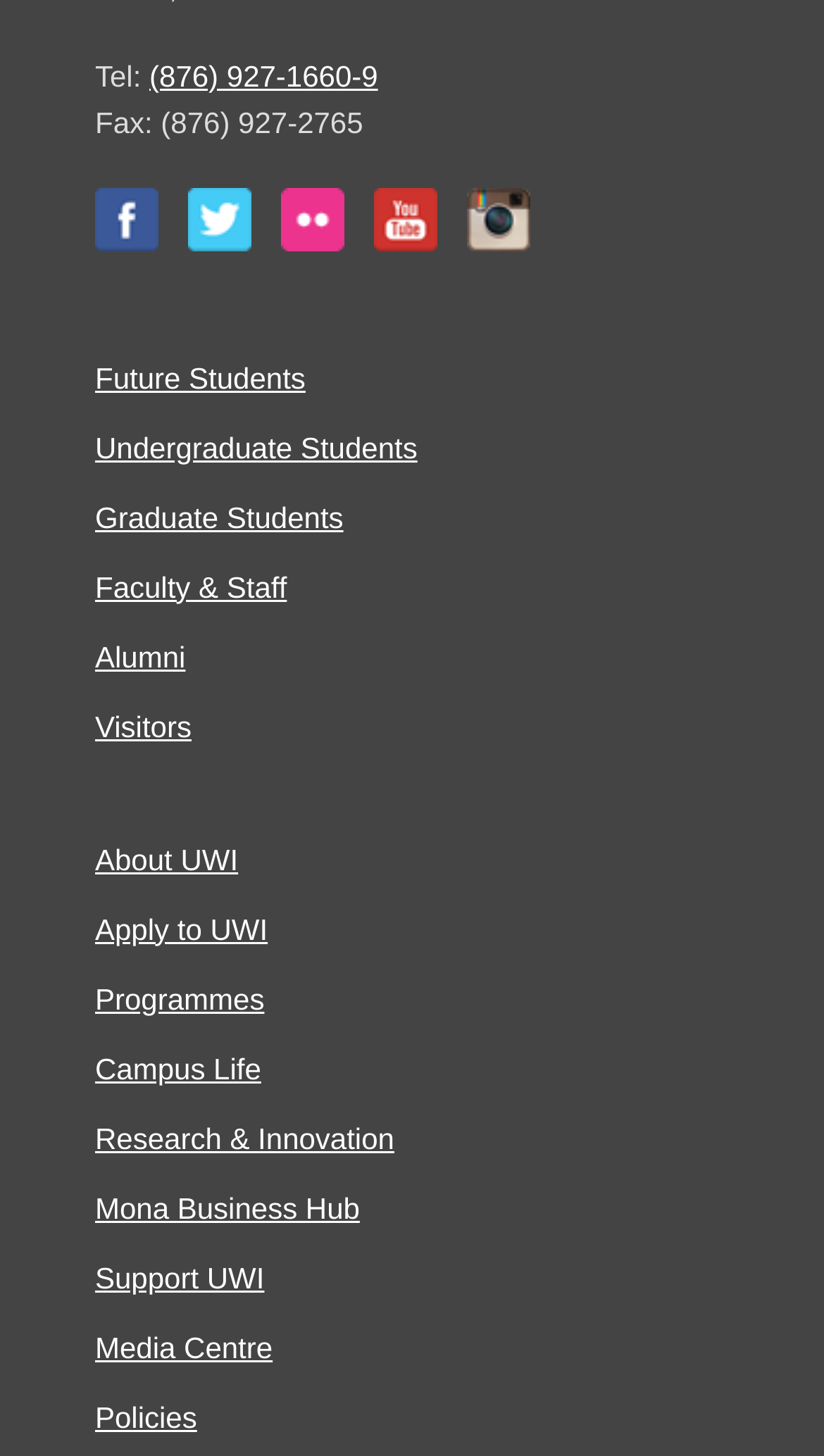Identify the bounding box coordinates of the section to be clicked to complete the task described by the following instruction: "Call the phone number". The coordinates should be four float numbers between 0 and 1, formatted as [left, top, right, bottom].

[0.181, 0.04, 0.459, 0.063]